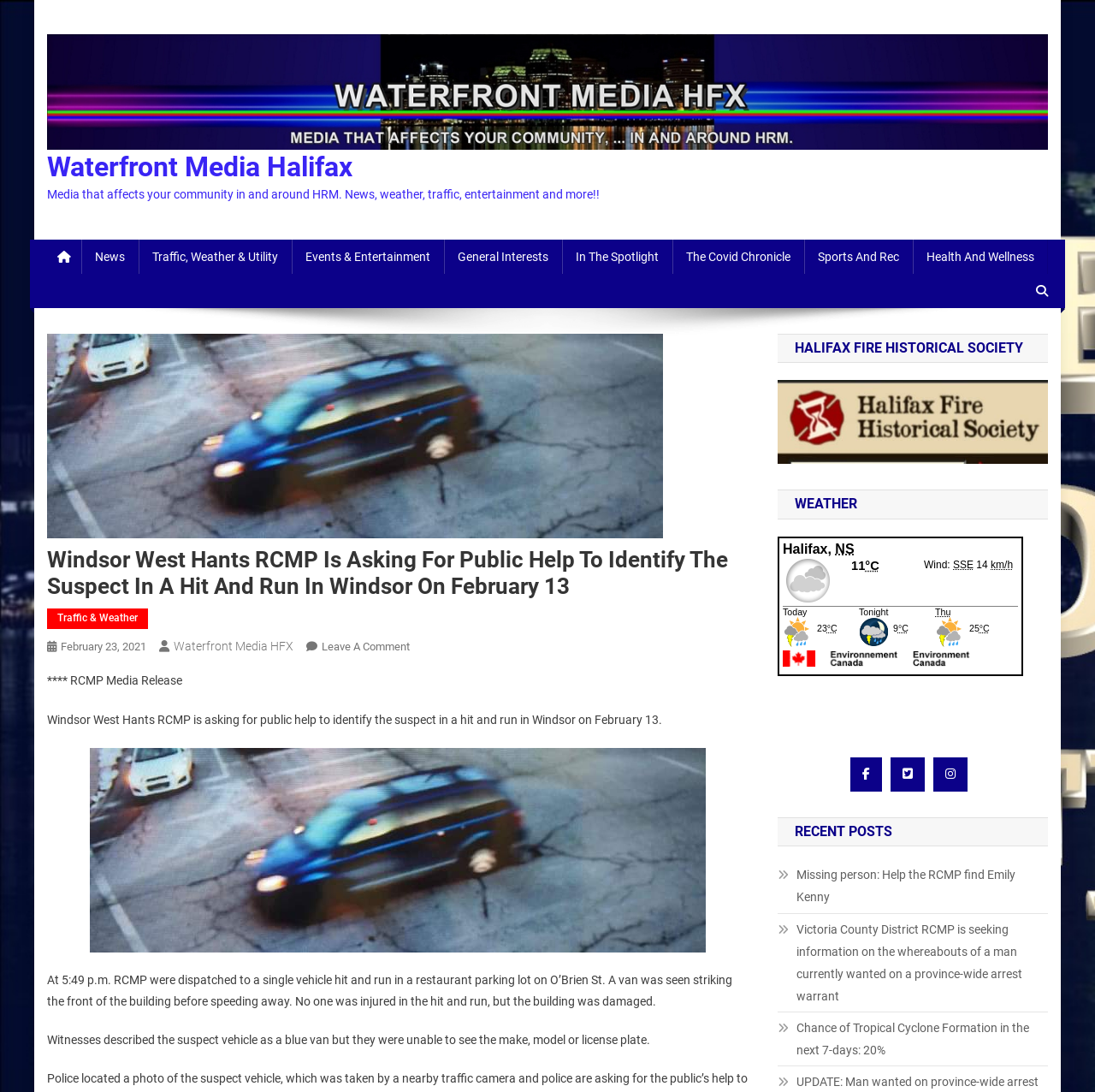What is the purpose of the 'Waterfront Media Halifax' link?
Use the image to give a comprehensive and detailed response to the question.

The 'Waterfront Media Halifax' link is likely used to access the website or social media page of Waterfront Media Halifax, which is the media outlet that published the article about the hit and run incident.